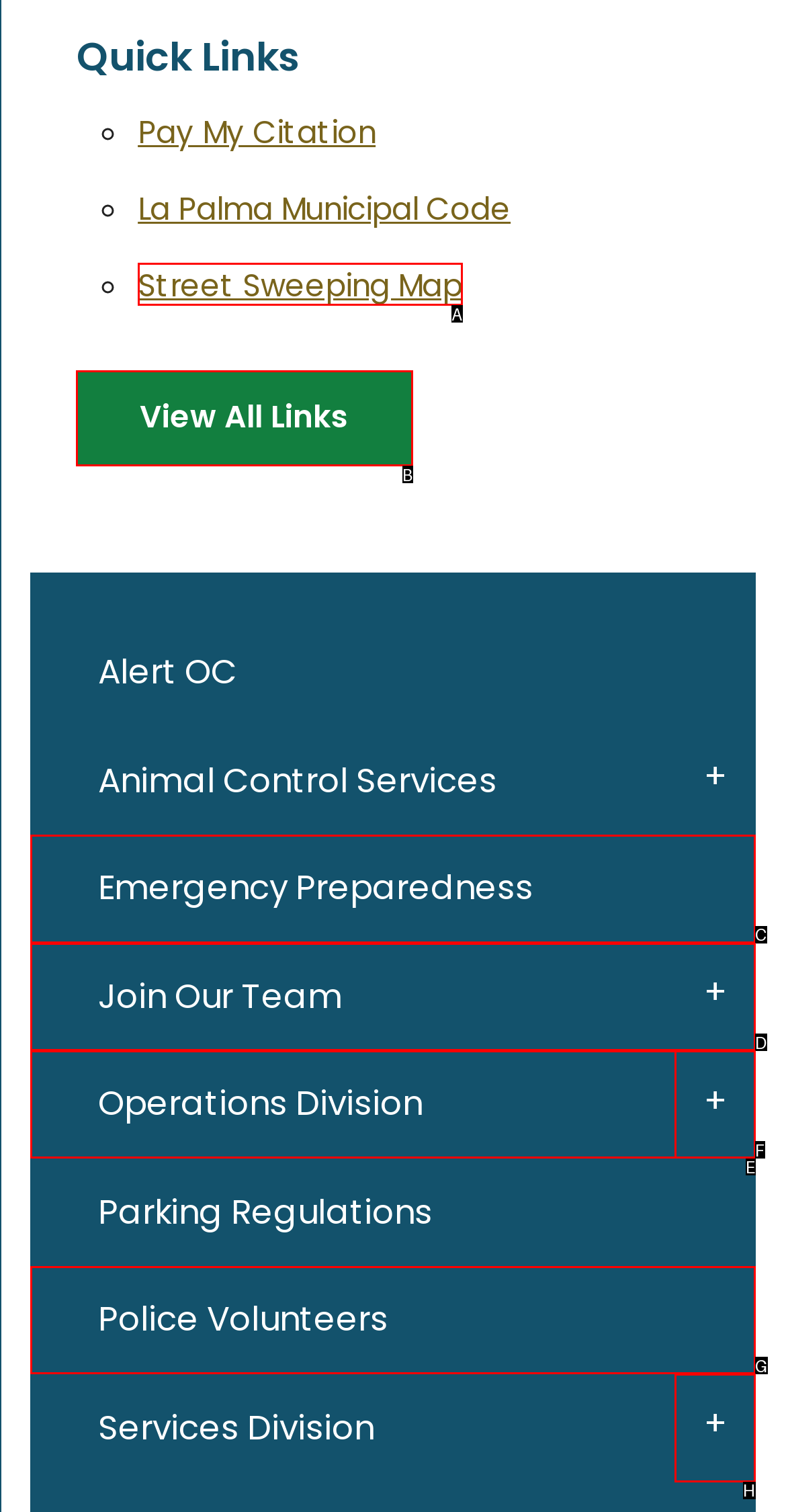Choose the option that best matches the element: Police Volunteers
Respond with the letter of the correct option.

G